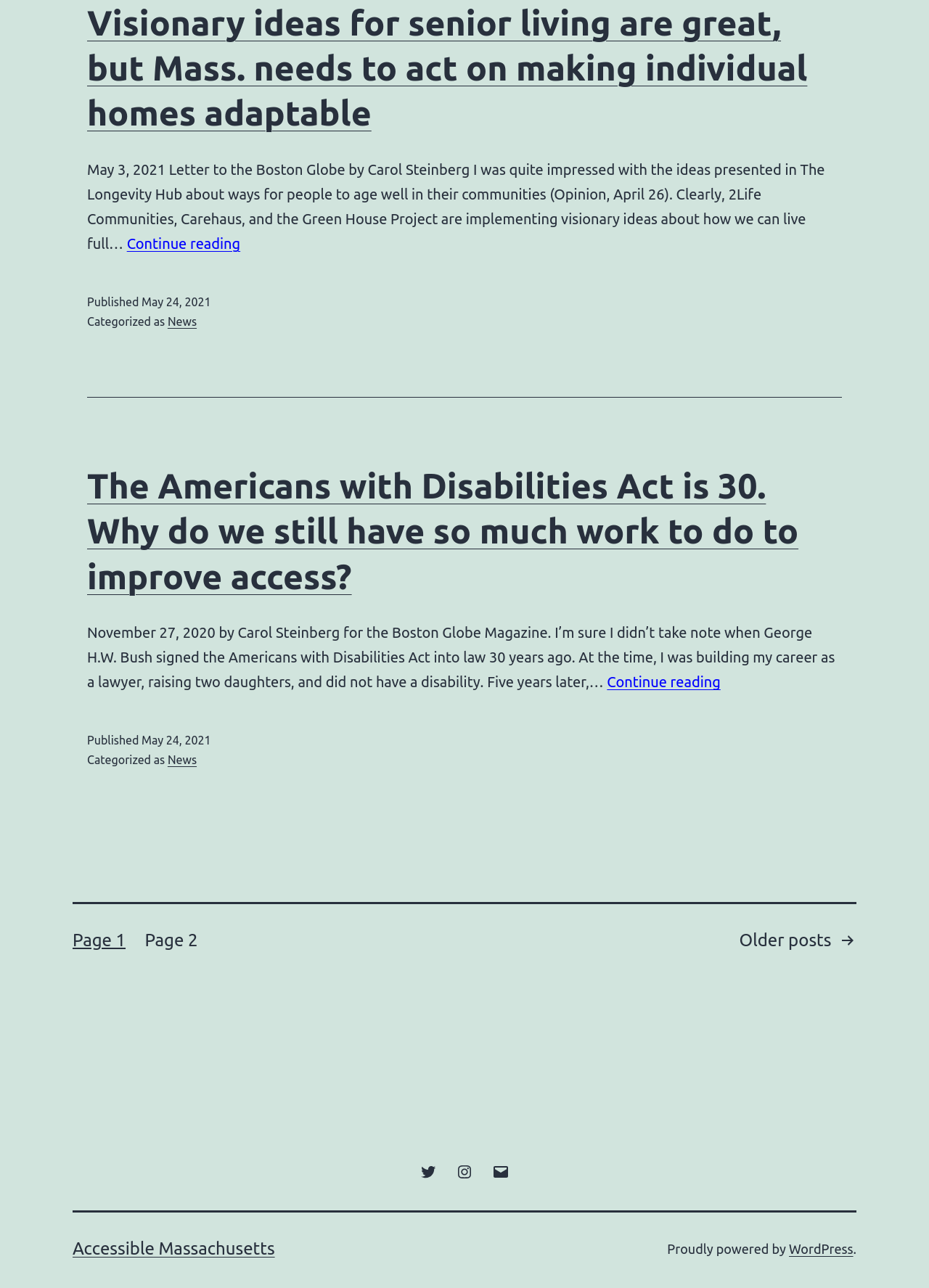What is the name of the website?
Answer the question with a thorough and detailed explanation.

The name of the website is Accessible Massachusetts, as indicated by the link at the bottom of the page, which says 'Accessible Massachusetts'.